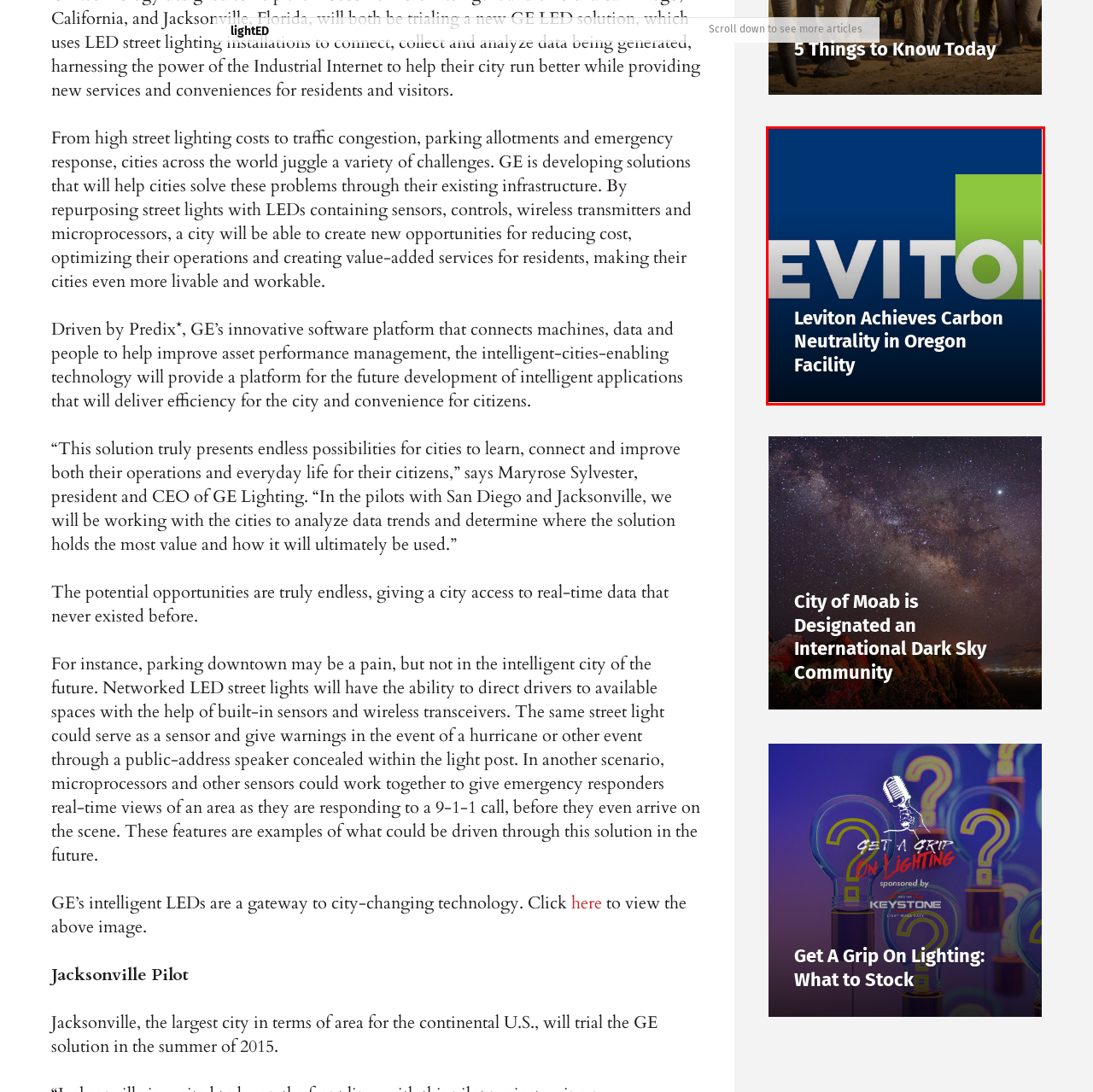You are given a screenshot depicting a webpage with a red bounding box around a UI element. Select the description that best corresponds to the new webpage after clicking the selected element. Here are the choices:
A. Latest News – lightED
B. Exclusive Features – lightED
C. Products – lightED
D. Leviton Achieves Carbon Neutrality in Oregon Facility – lightED
E. Get A Grip On Lighting: What to Stock – lightED
F. Subscribe – lightED
G. lightED – from tED magazine
H. lighting – lightED

D